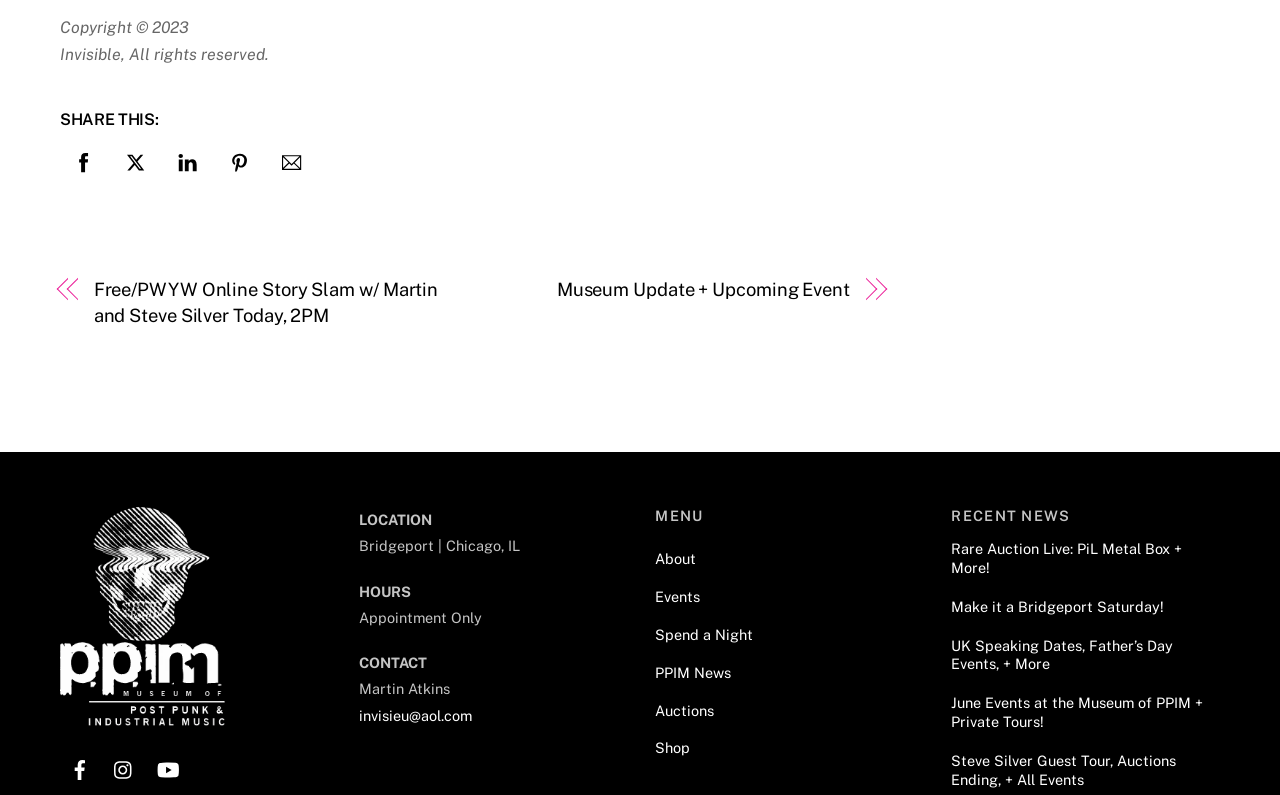Find the bounding box of the UI element described as: "Spend a Night". The bounding box coordinates should be given as four float values between 0 and 1, i.e., [left, top, right, bottom].

[0.512, 0.787, 0.589, 0.808]